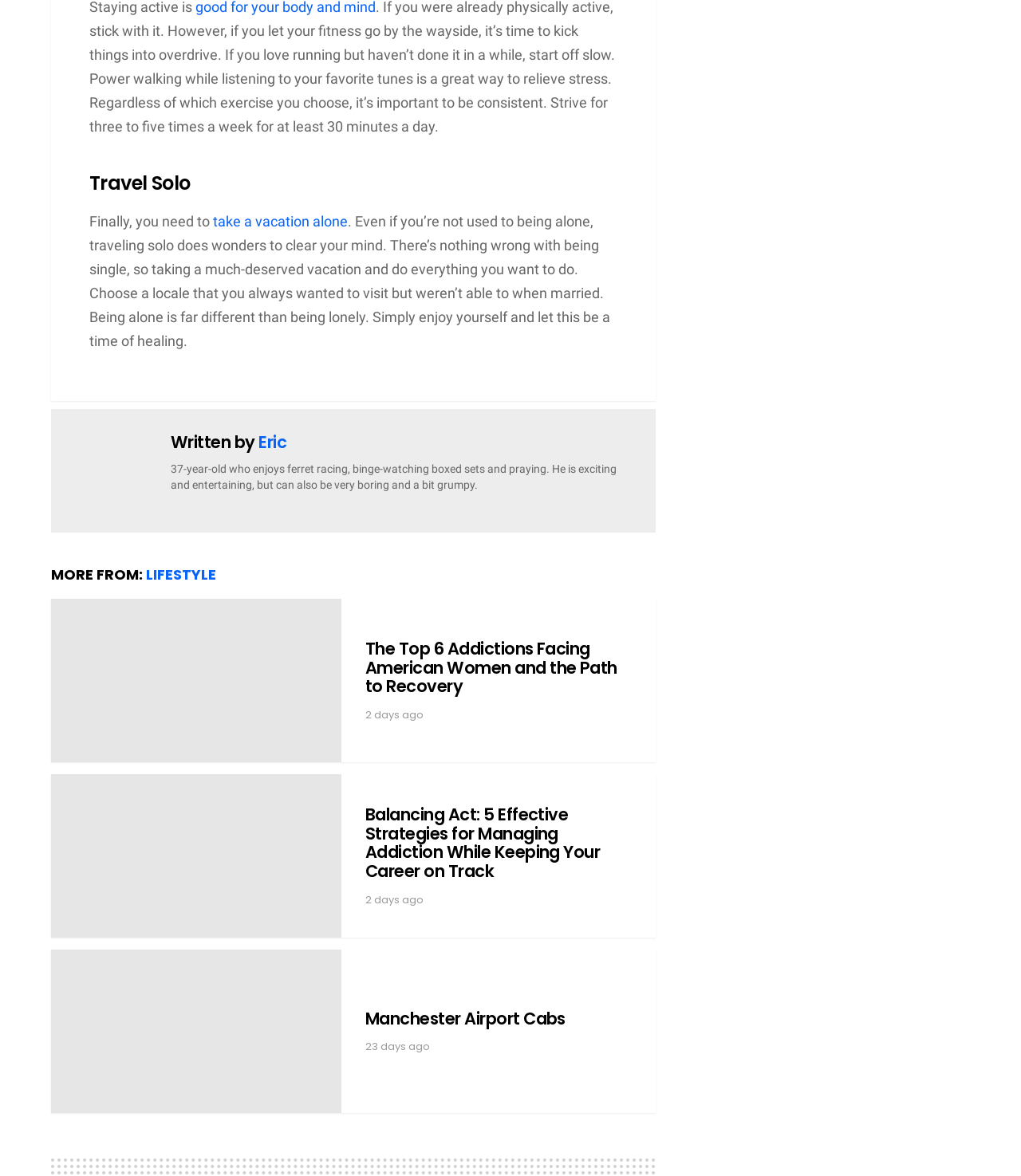Answer in one word or a short phrase: 
How many articles are on this webpage?

3